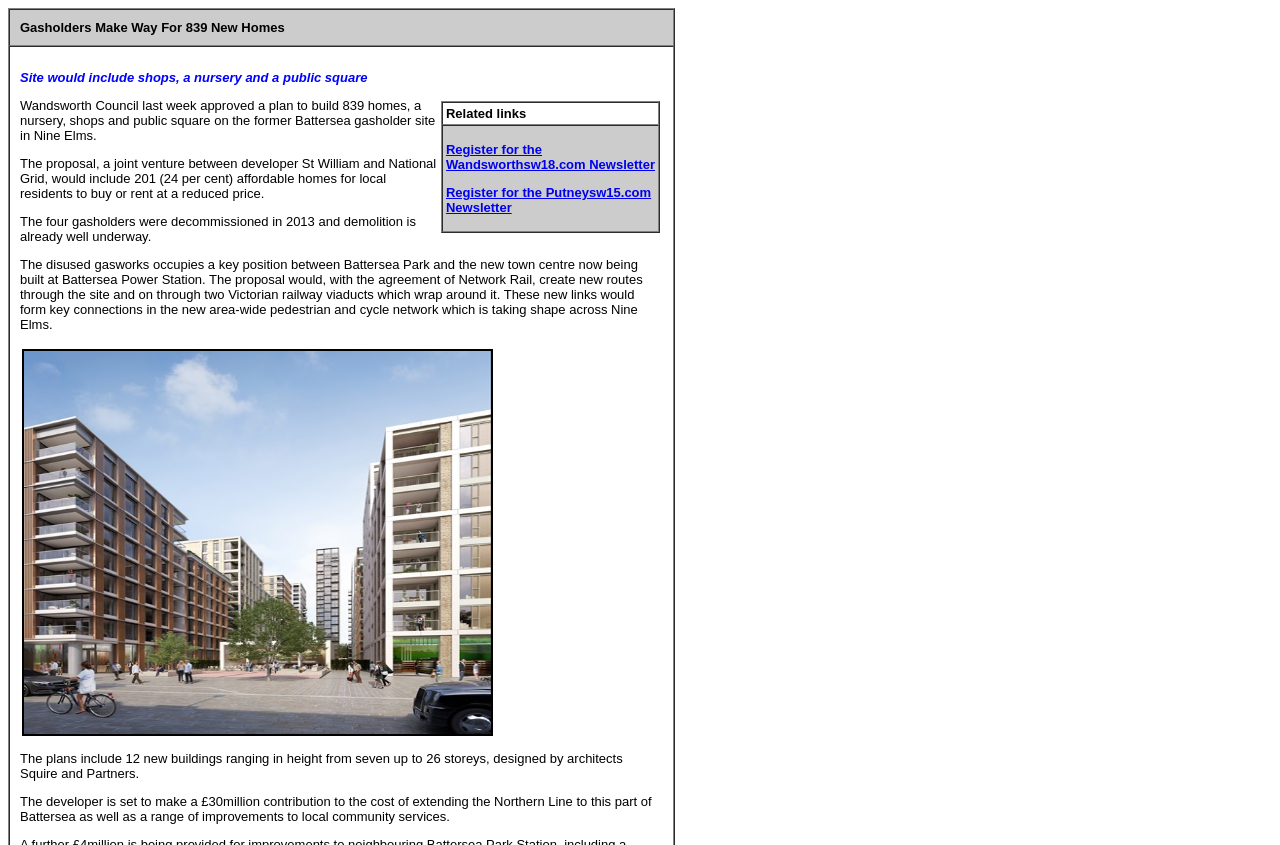What percentage of homes will be affordable?
Please provide a single word or phrase as the answer based on the screenshot.

24 per cent